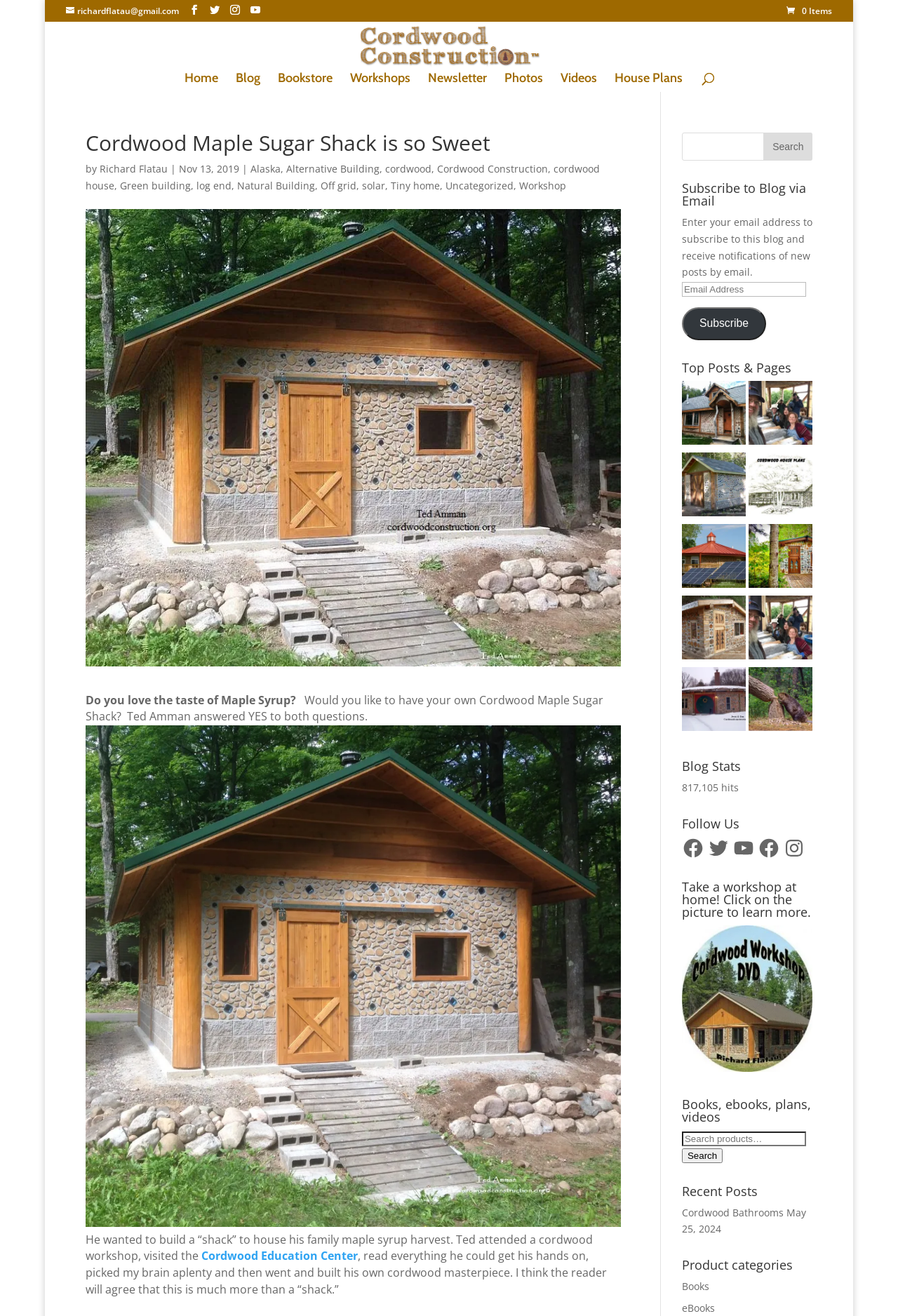Find the bounding box coordinates for the area you need to click to carry out the instruction: "Subscribe to the blog via email". The coordinates should be four float numbers between 0 and 1, indicated as [left, top, right, bottom].

[0.759, 0.233, 0.853, 0.259]